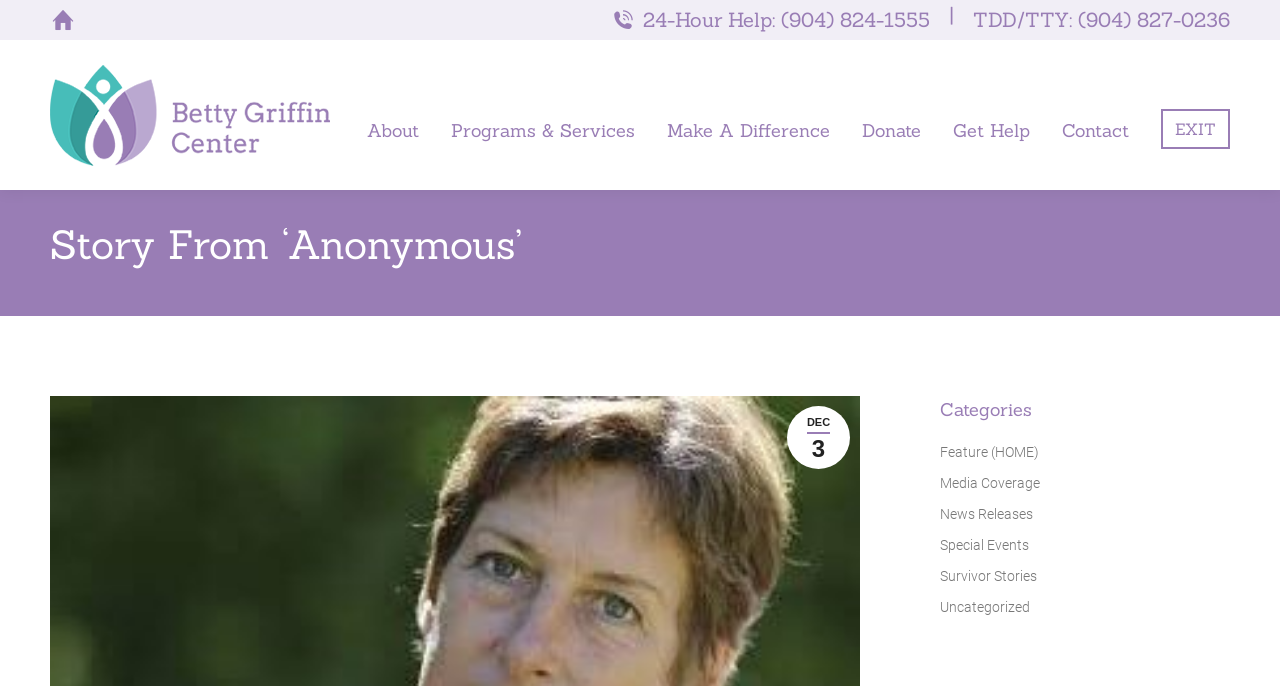Please provide a short answer using a single word or phrase for the question:
What is the name of the organization?

Betty Griffin Center